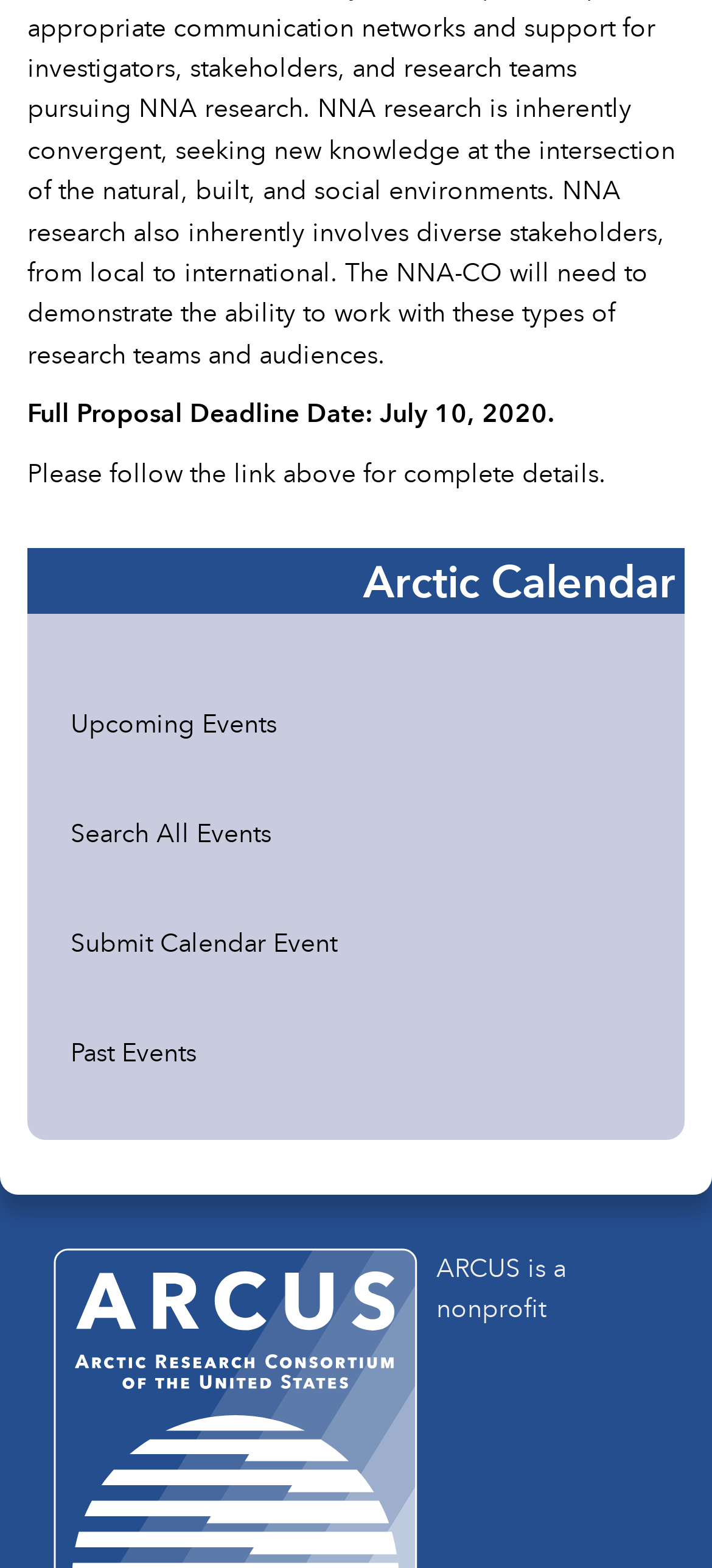Use a single word or phrase to answer this question: 
How many sections are available on the webpage?

2